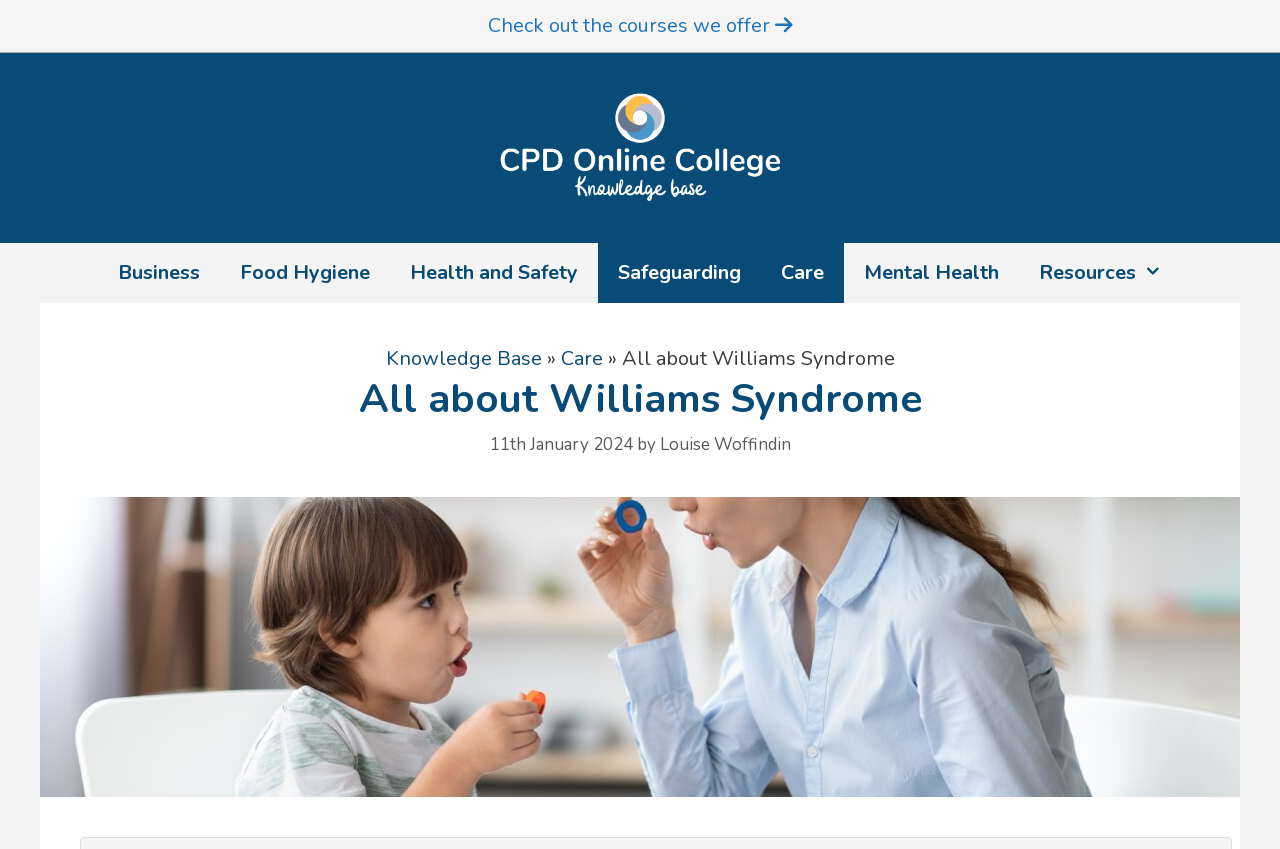Please determine the bounding box coordinates of the clickable area required to carry out the following instruction: "Click on the 'Check out the courses we offer' link". The coordinates must be four float numbers between 0 and 1, represented as [left, top, right, bottom].

[0.381, 0.014, 0.619, 0.046]